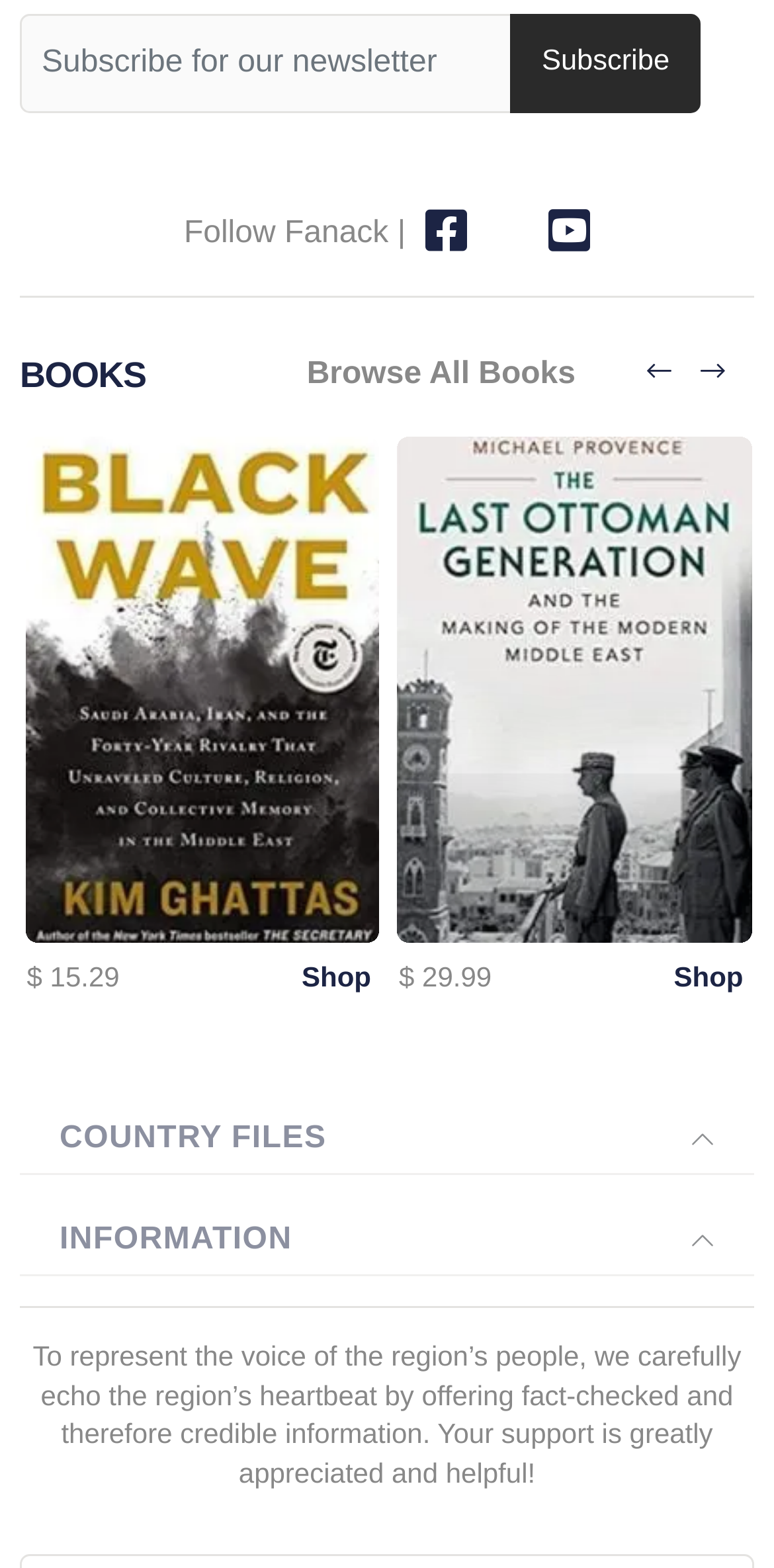What is the price of the first book?
Using the image, give a concise answer in the form of a single word or short phrase.

$ 15.29